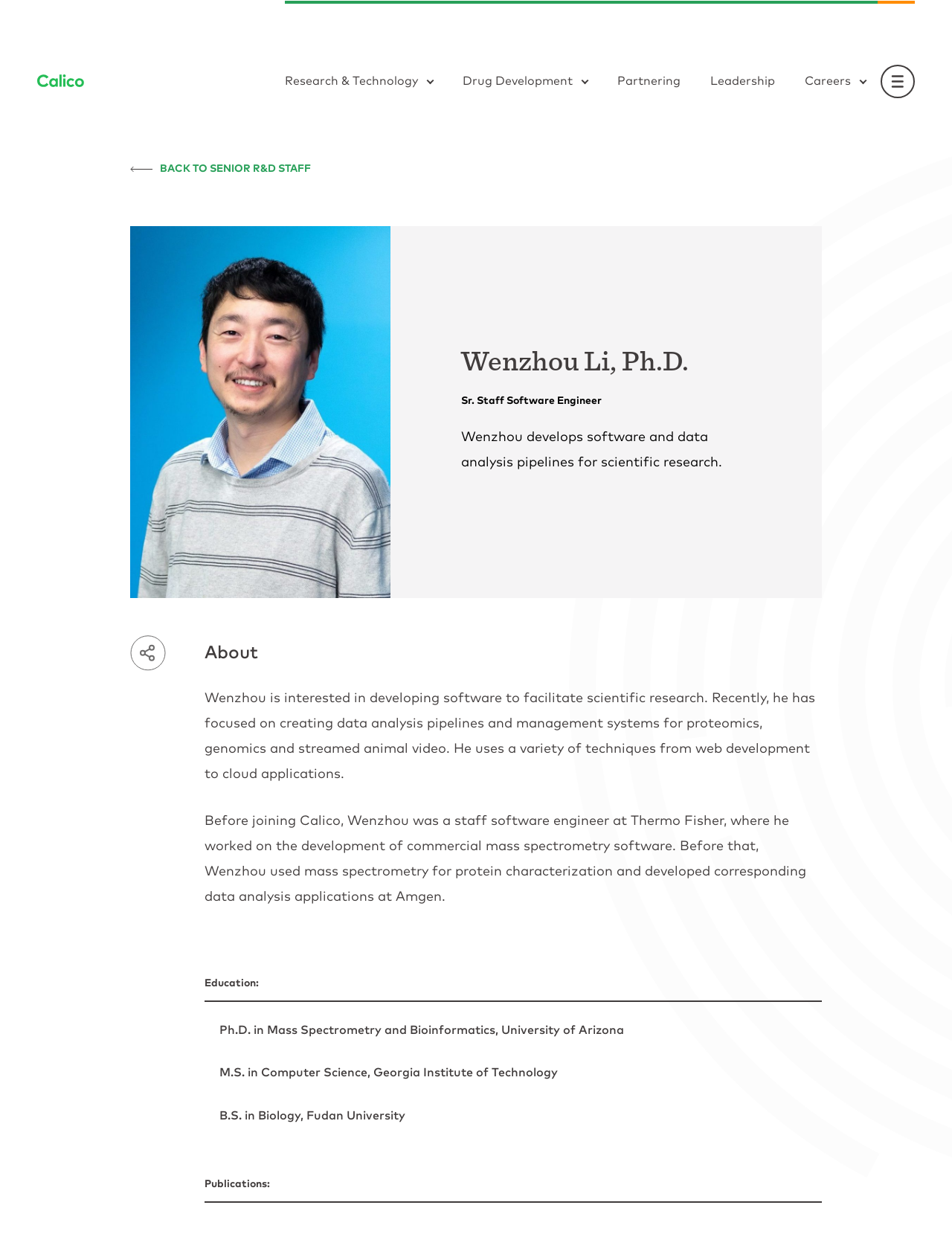Answer briefly with one word or phrase:
What degree did Wenzhou Li earn from the University of Arizona?

Ph.D.